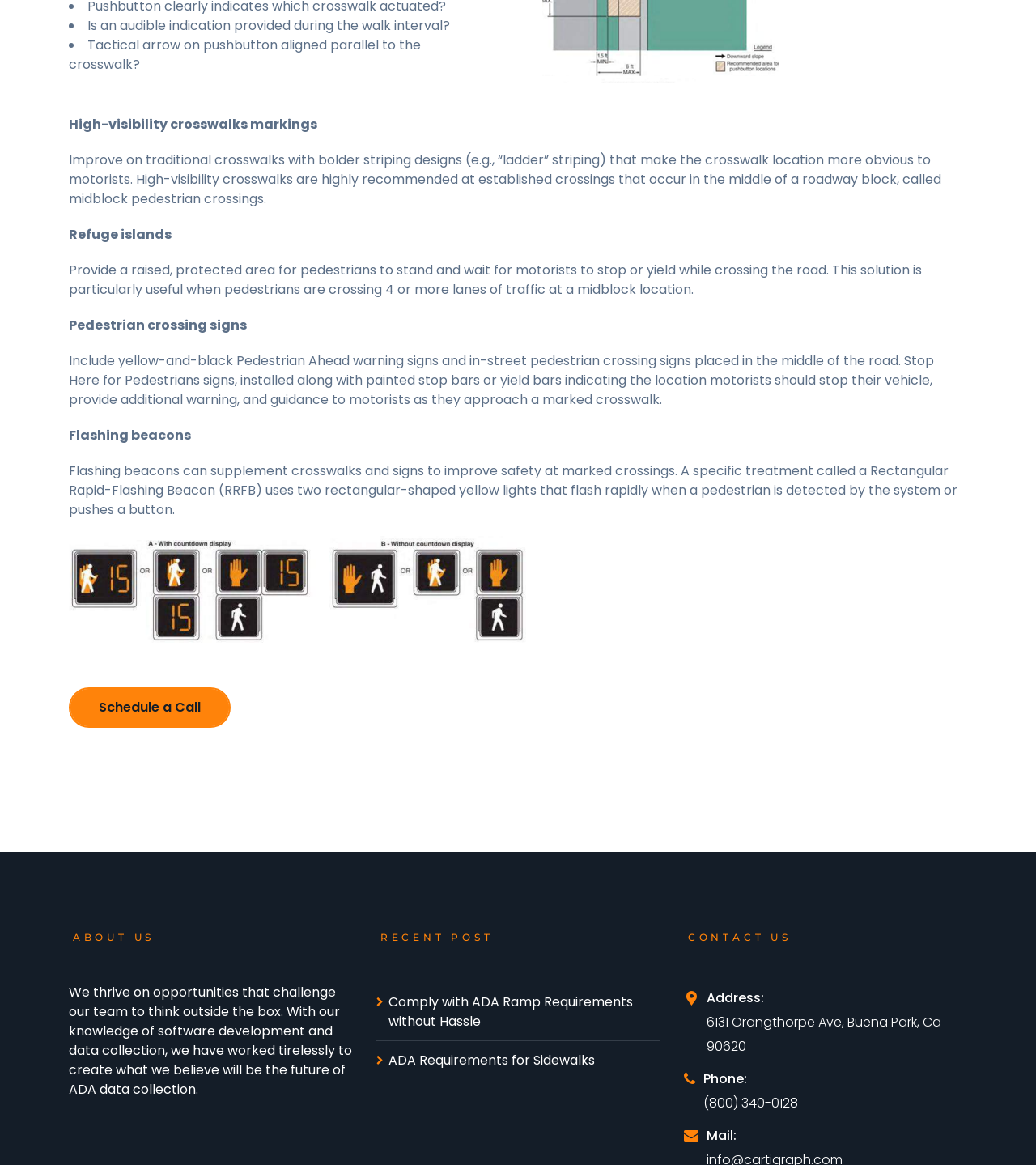What type of signs are mentioned for pedestrian crossings?
Answer with a single word or phrase by referring to the visual content.

Yellow-and-black Pedestrian Ahead